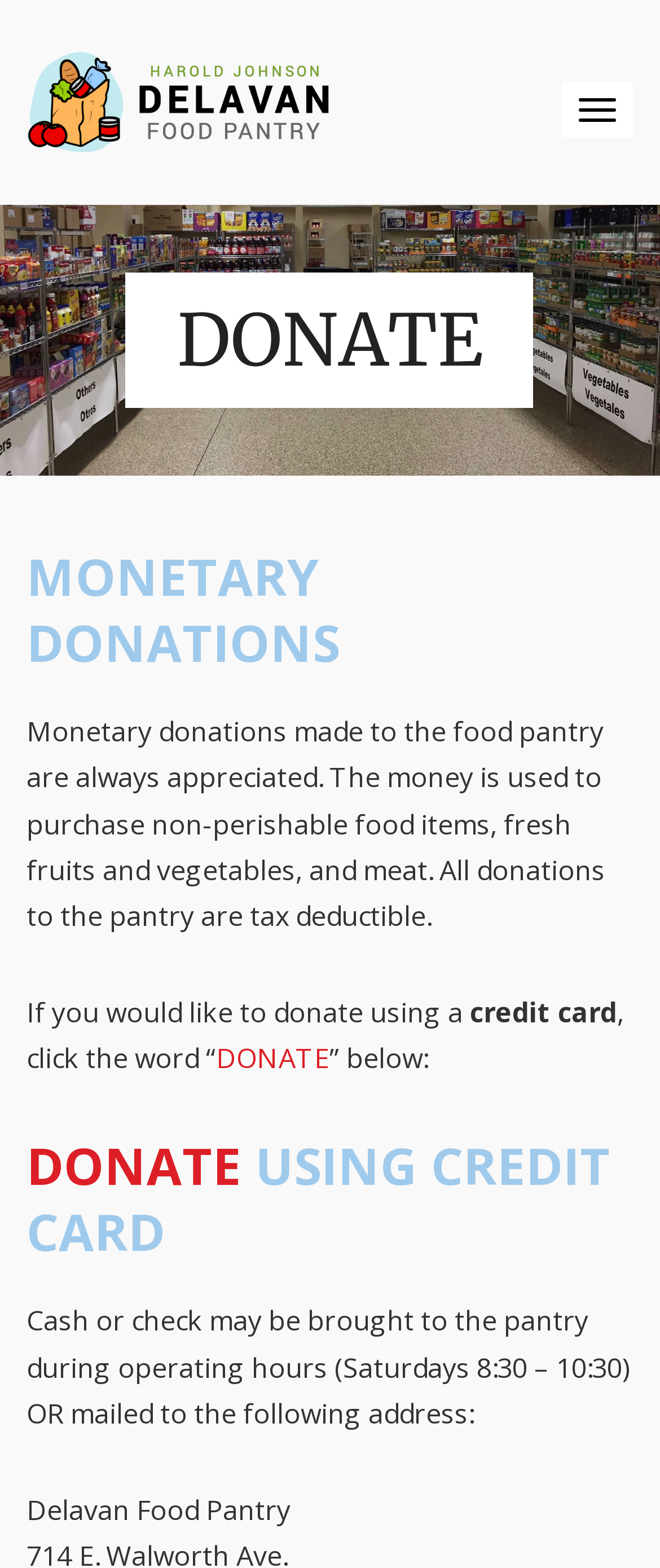How can I donate using a credit card?
Refer to the screenshot and deliver a thorough answer to the question presented.

The webpage provides instructions on how to donate using a credit card, which involves clicking the 'DONATE' link. This is mentioned in the text 'If you would like to donate using a credit card, click the word “DONATE” below:'